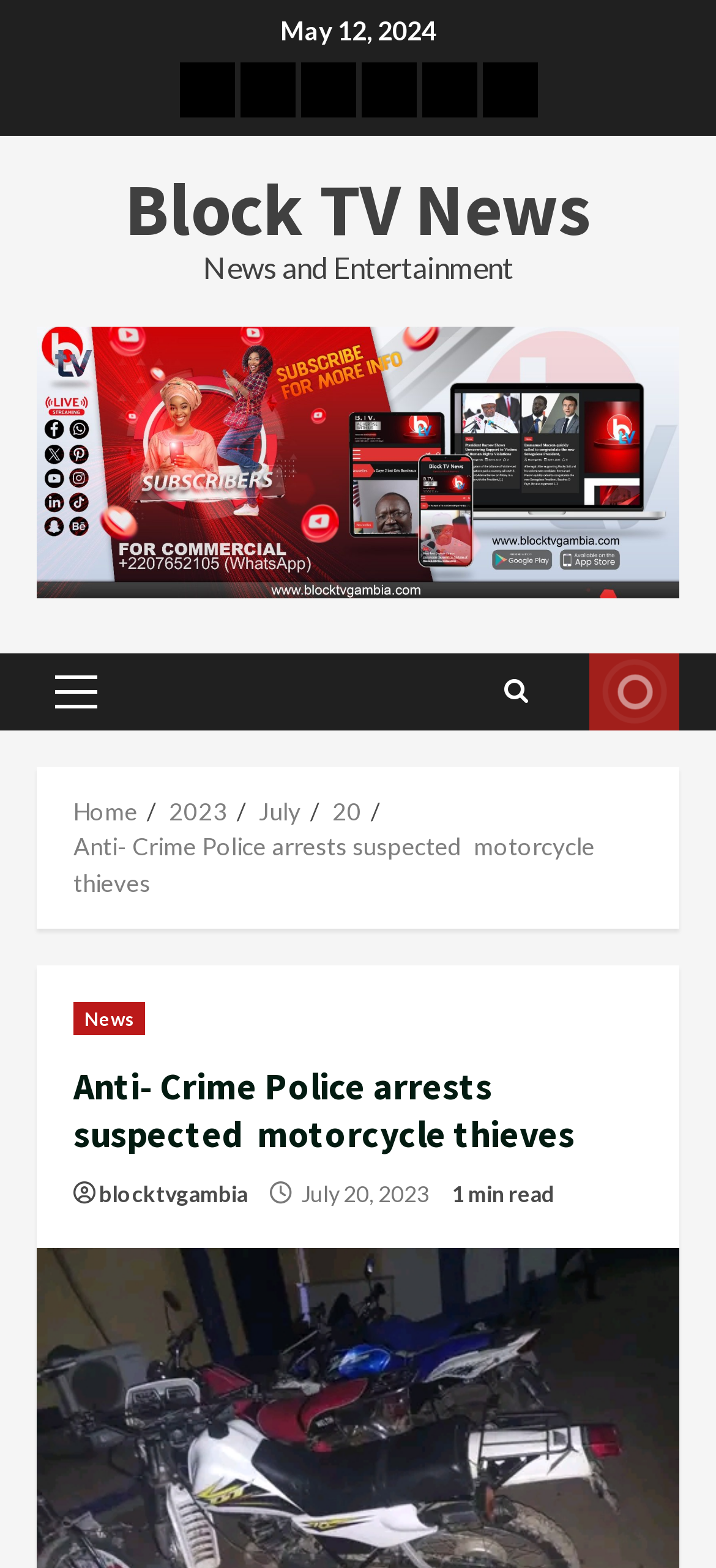What is the name of the website?
Refer to the screenshot and respond with a concise word or phrase.

Block TV News